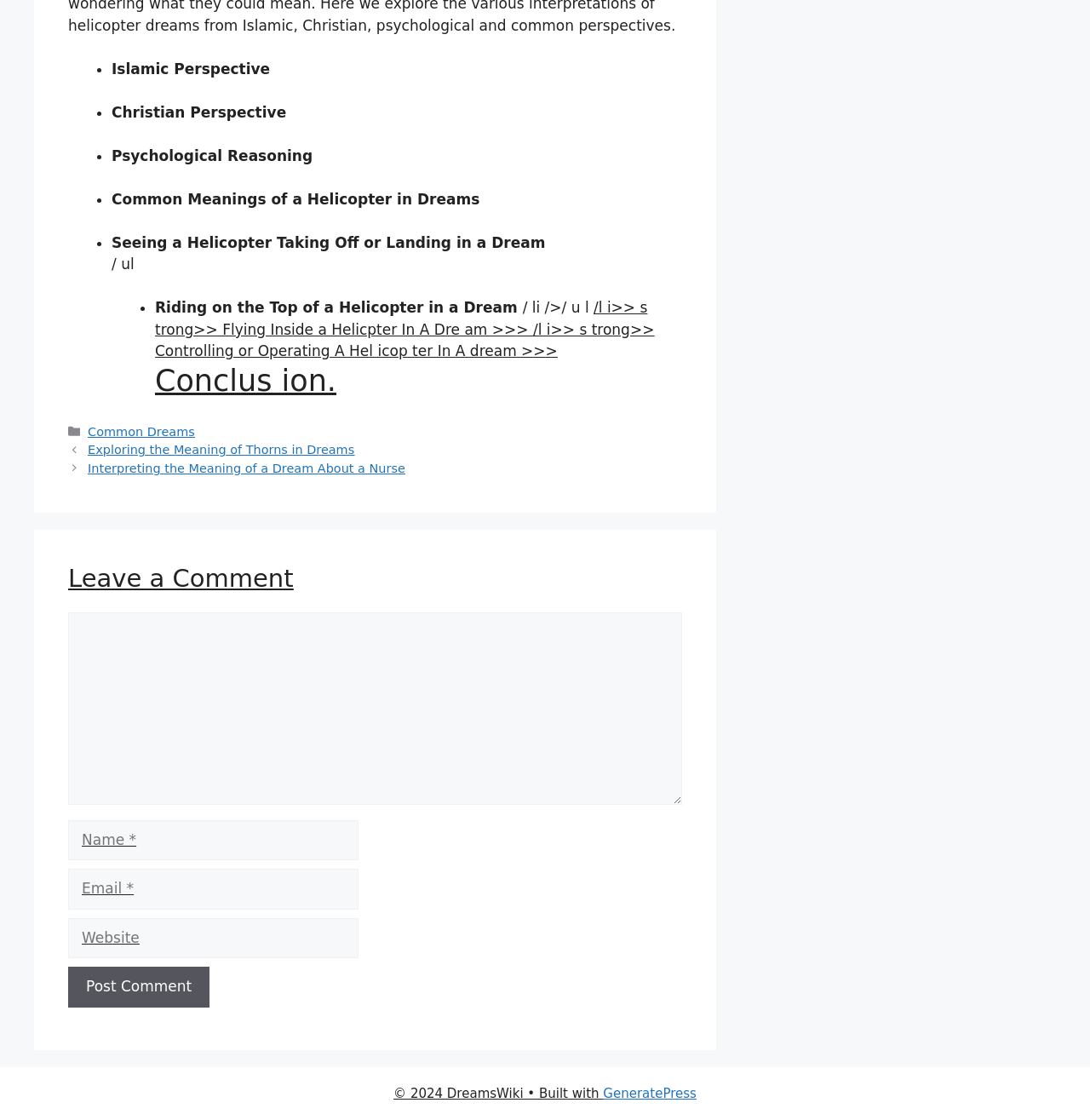Can you show the bounding box coordinates of the region to click on to complete the task described in the instruction: "Search for something"?

None